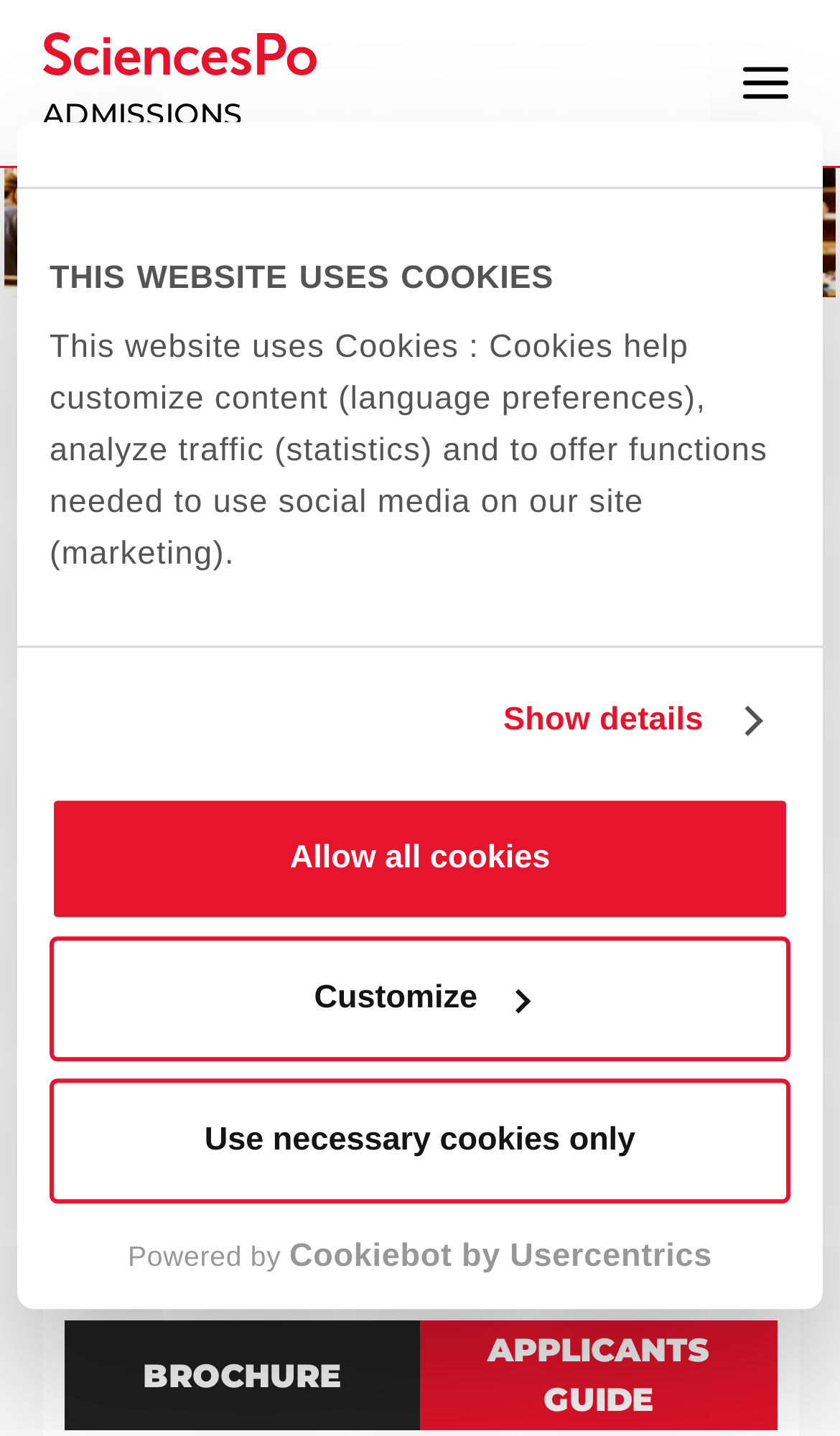Please find the bounding box coordinates of the element that you should click to achieve the following instruction: "Click the Sciences Po Logo". The coordinates should be presented as four float numbers between 0 and 1: [left, top, right, bottom].

[0.05, 0.022, 0.377, 0.052]